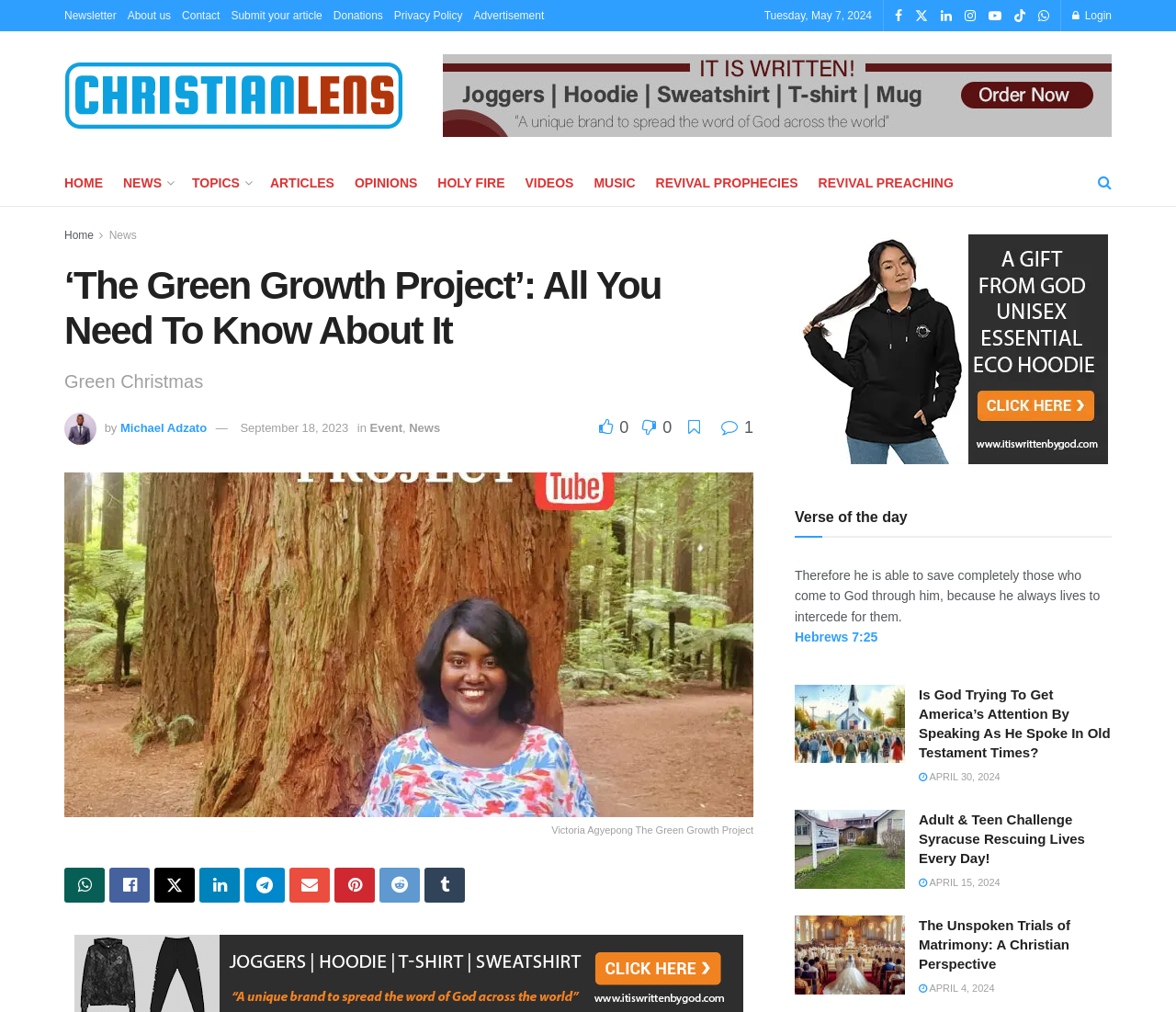How many navigation links are there?
Provide a detailed and well-explained answer to the question.

I counted the number of navigation links by looking at the links at the top of the webpage. There are 11 links, including HOME, NEWS, TOPICS, ARTICLES, OPINIONS, HOLY FIRE, VIDEOS, MUSIC, and REVIVAL PROPHECIES.